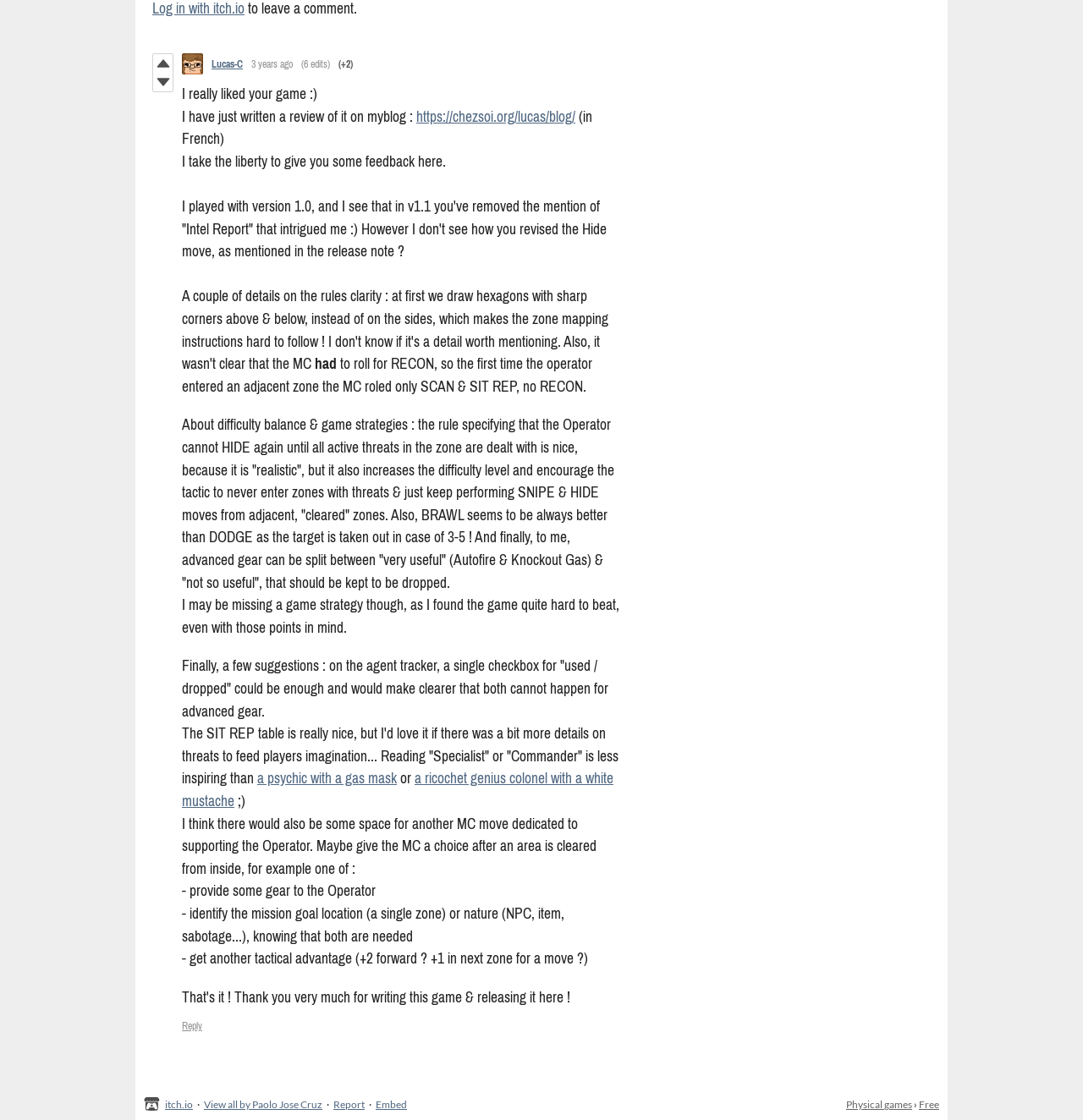Examine the screenshot and answer the question in as much detail as possible: What is the link to the blog where the review was written?

I found this link by looking at the link element with the text 'https://chezsoi.org/lucas/blog/' which is likely to be the link to the blog where the review was written.